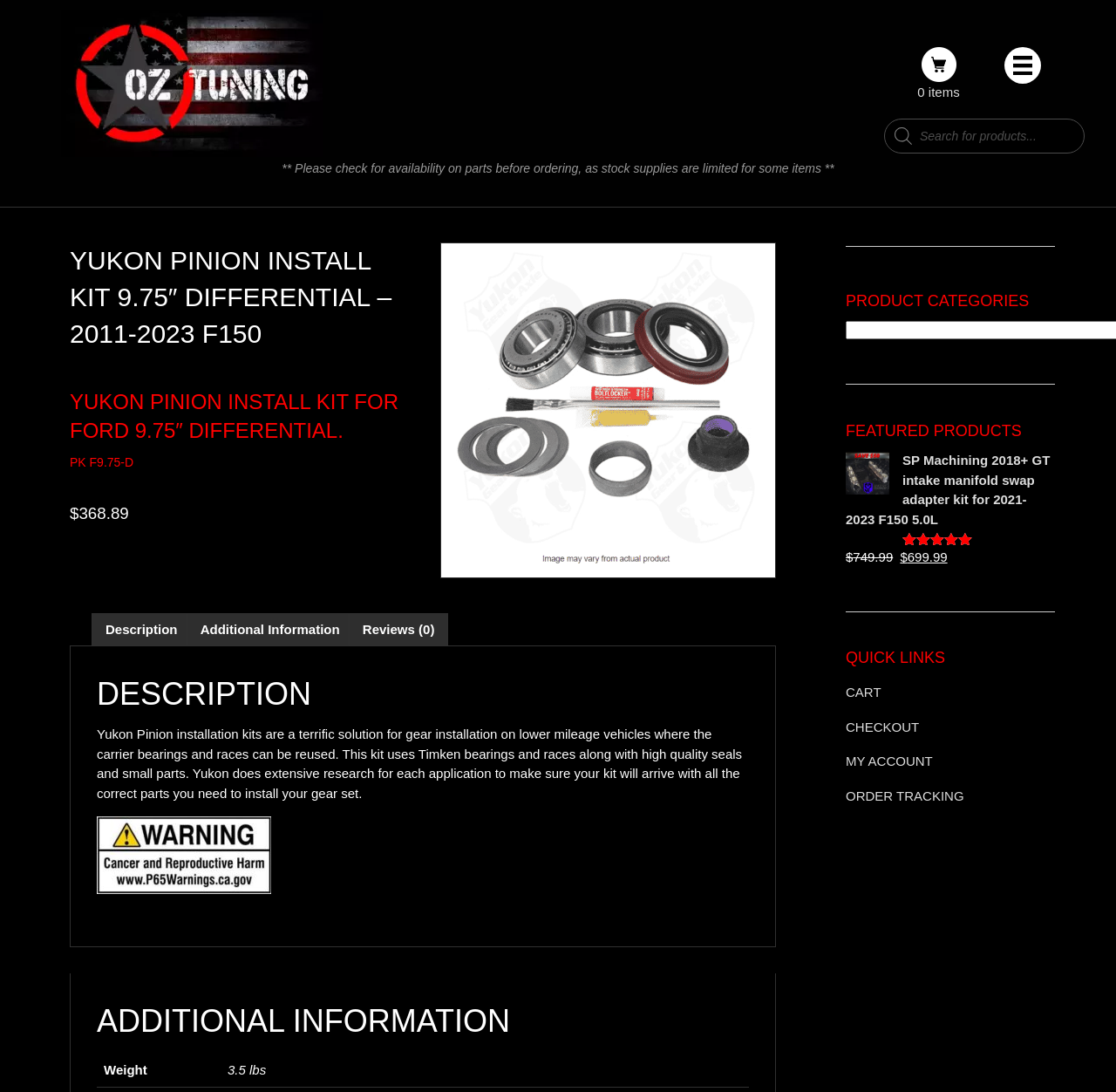Identify the bounding box coordinates of the clickable region required to complete the instruction: "Check product reviews". The coordinates should be given as four float numbers within the range of 0 and 1, i.e., [left, top, right, bottom].

[0.325, 0.562, 0.389, 0.592]